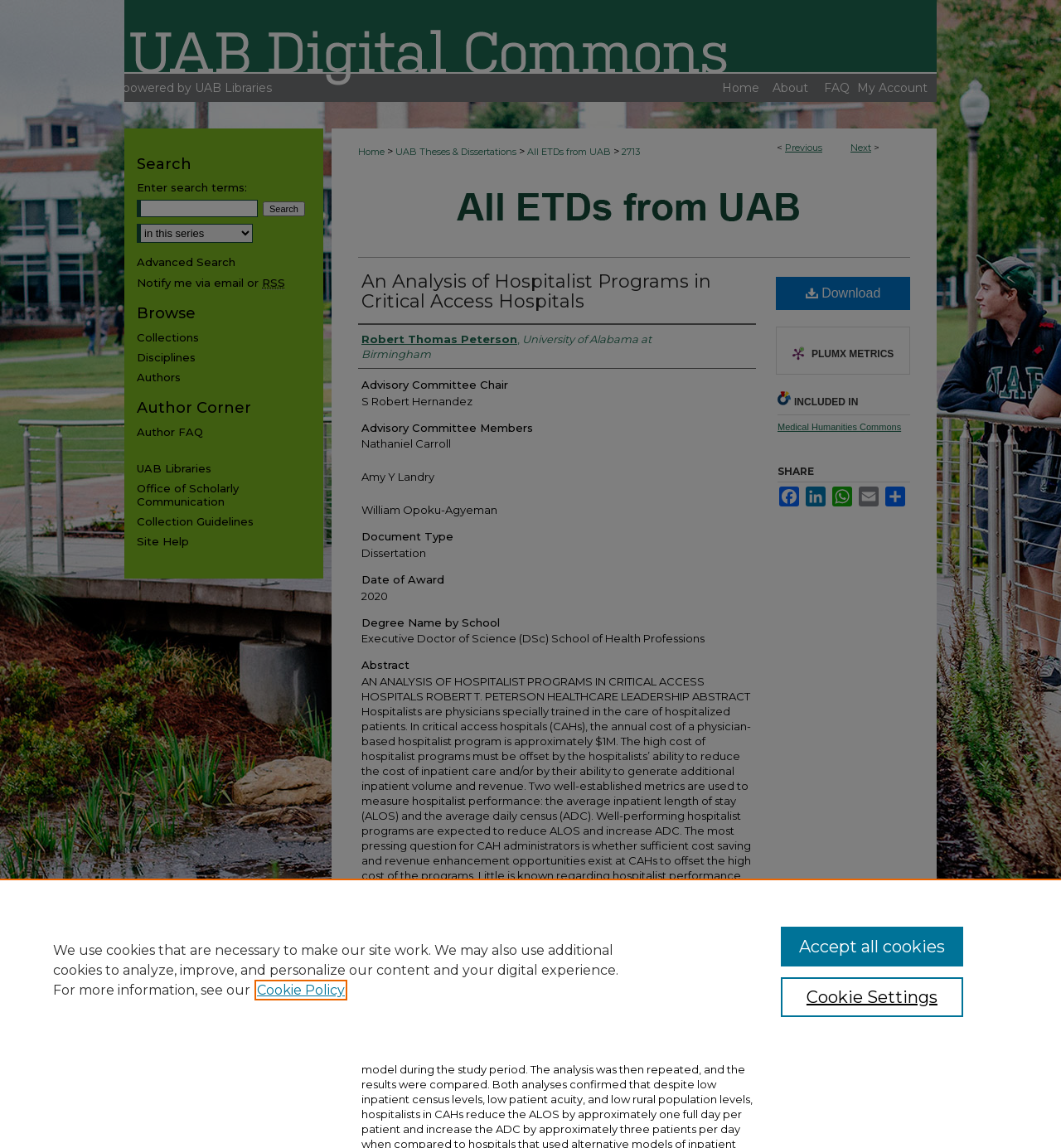Find the bounding box coordinates for the element that must be clicked to complete the instruction: "View the 'UAB Theses & Dissertations' page". The coordinates should be four float numbers between 0 and 1, indicated as [left, top, right, bottom].

[0.373, 0.127, 0.487, 0.137]